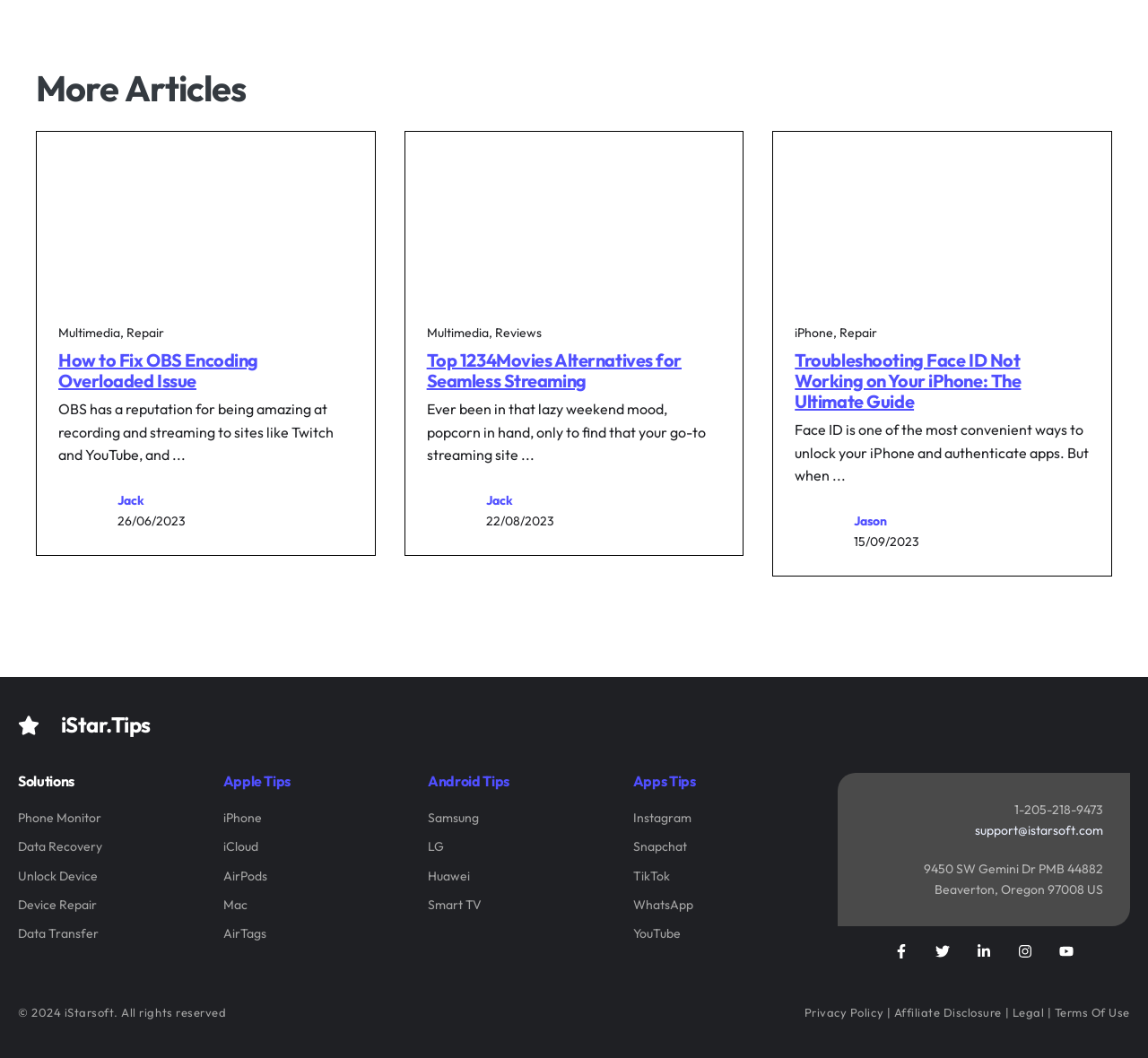Predict the bounding box of the UI element based on this description: "Smart TV".

[0.373, 0.847, 0.42, 0.863]